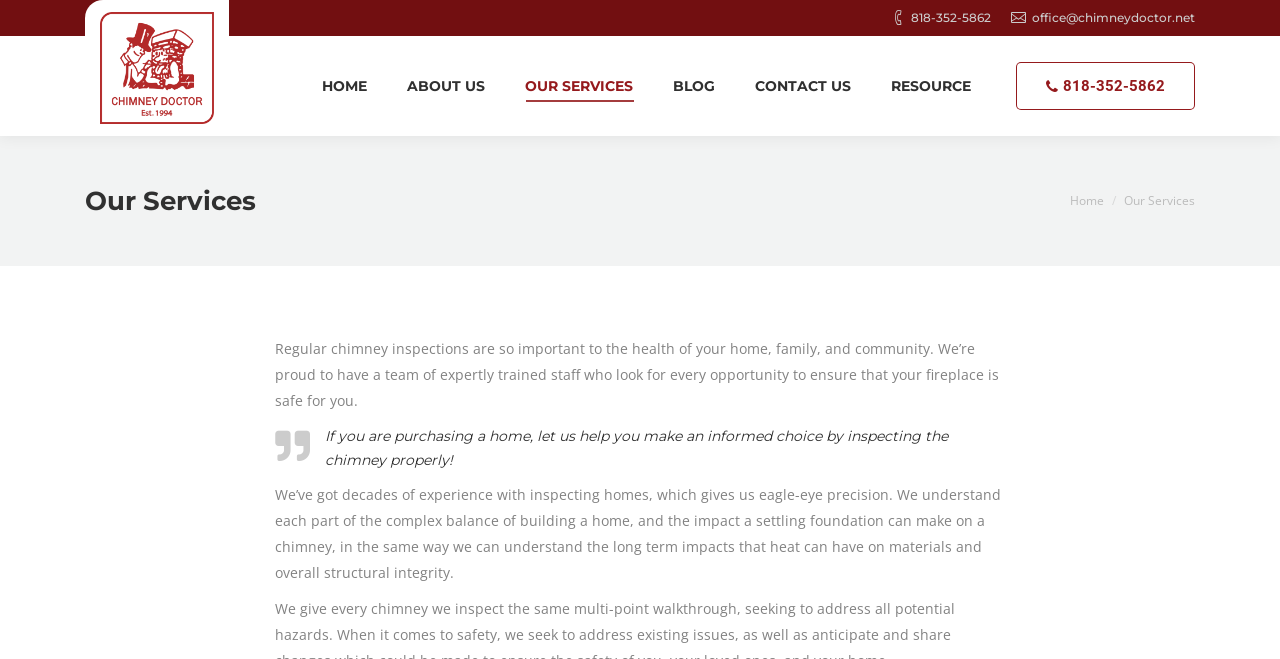What is the purpose of Chimney Doctor's inspections?
Provide a thorough and detailed answer to the question.

I inferred that the purpose of Chimney Doctor's inspections is to ensure home safety by reading the static text elements on the webpage, which mention 'the health of your home, family, and community' and 'ensure that your fireplace is safe for you'.